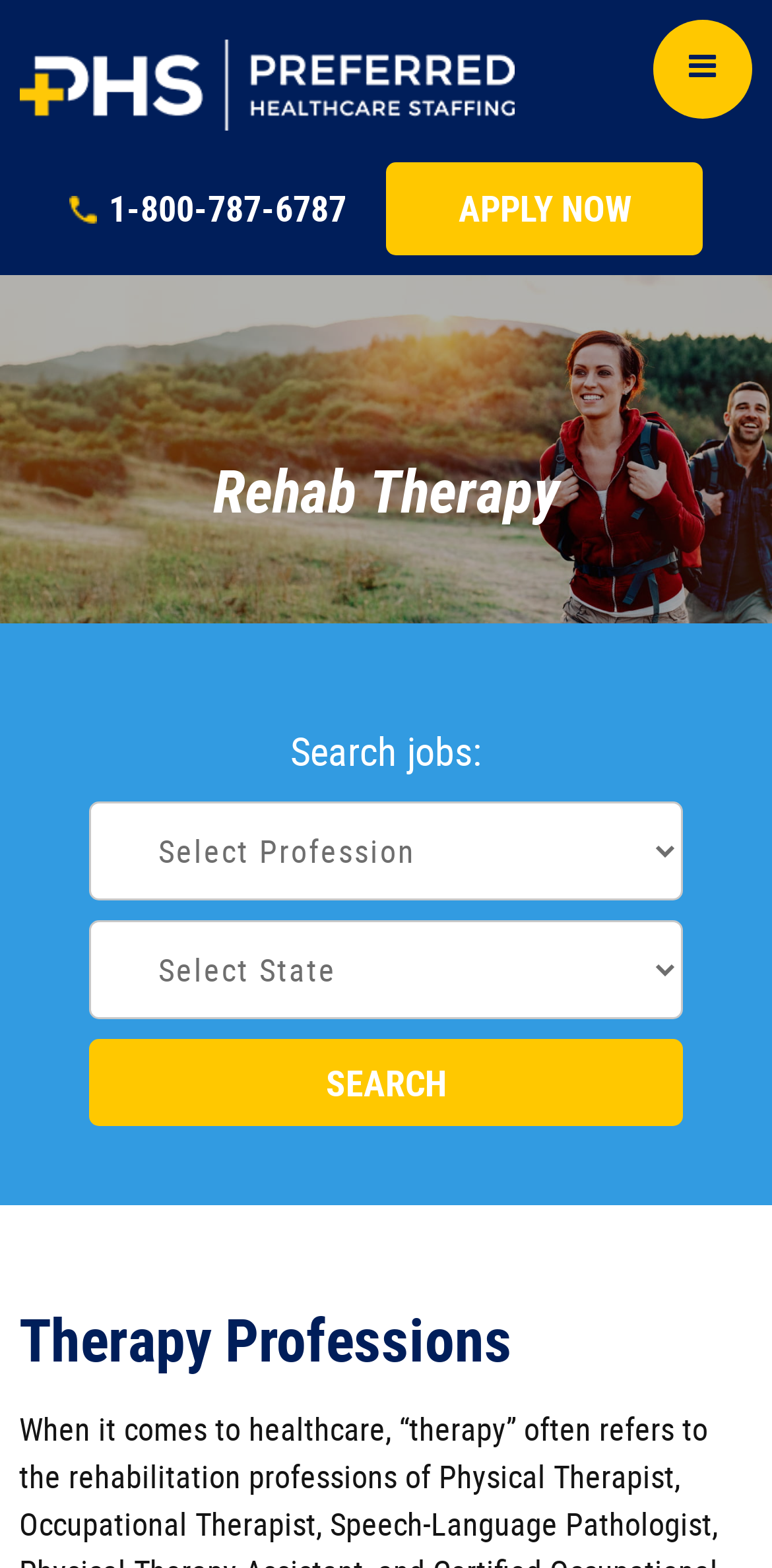Determine the bounding box coordinates of the UI element described below. Use the format (top-left x, top-left y, bottom-right x, bottom-right y) with floating point numbers between 0 and 1: Menu

[0.846, 0.013, 0.974, 0.076]